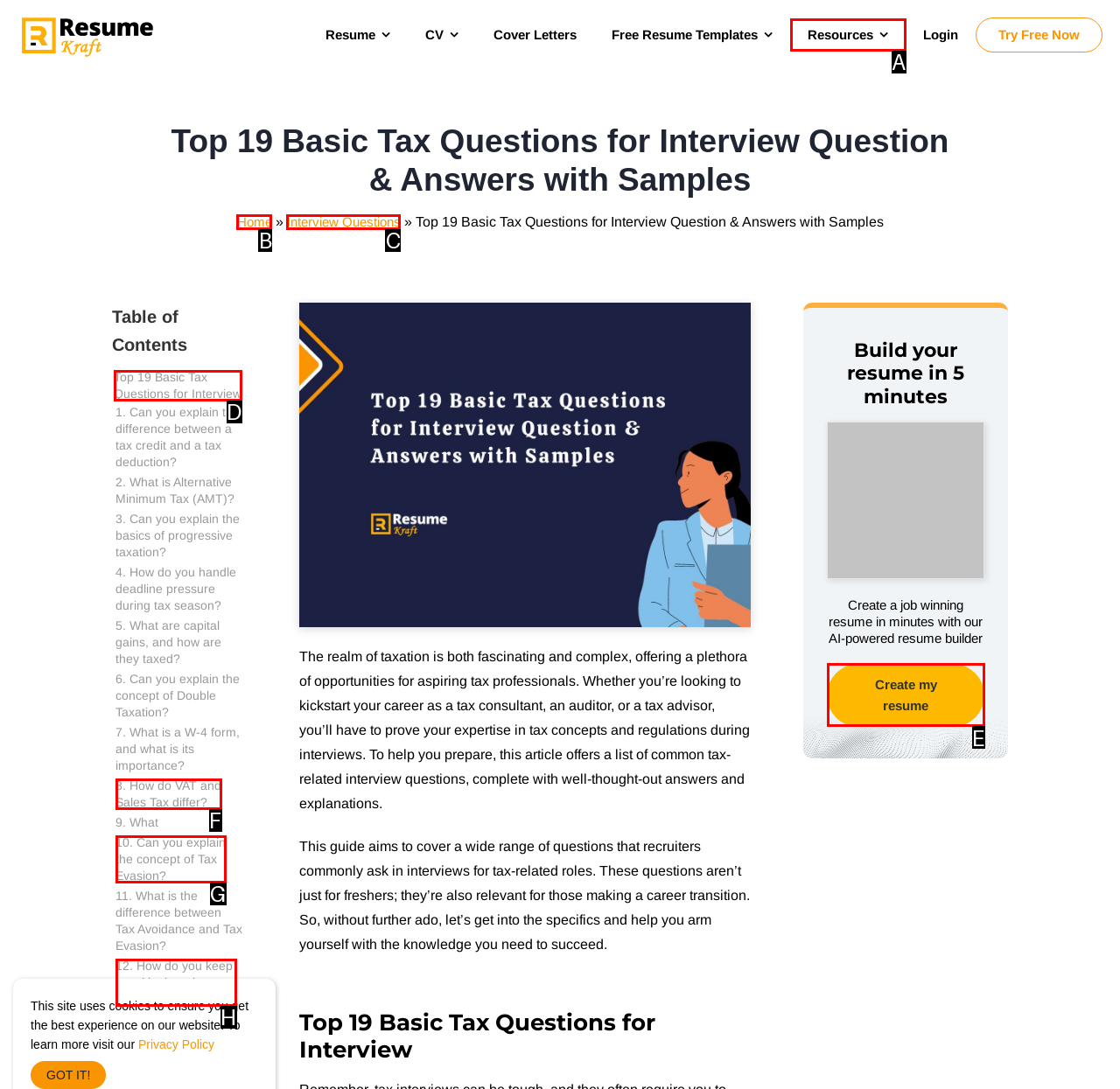Tell me which one HTML element best matches the description: Resources Answer with the option's letter from the given choices directly.

A